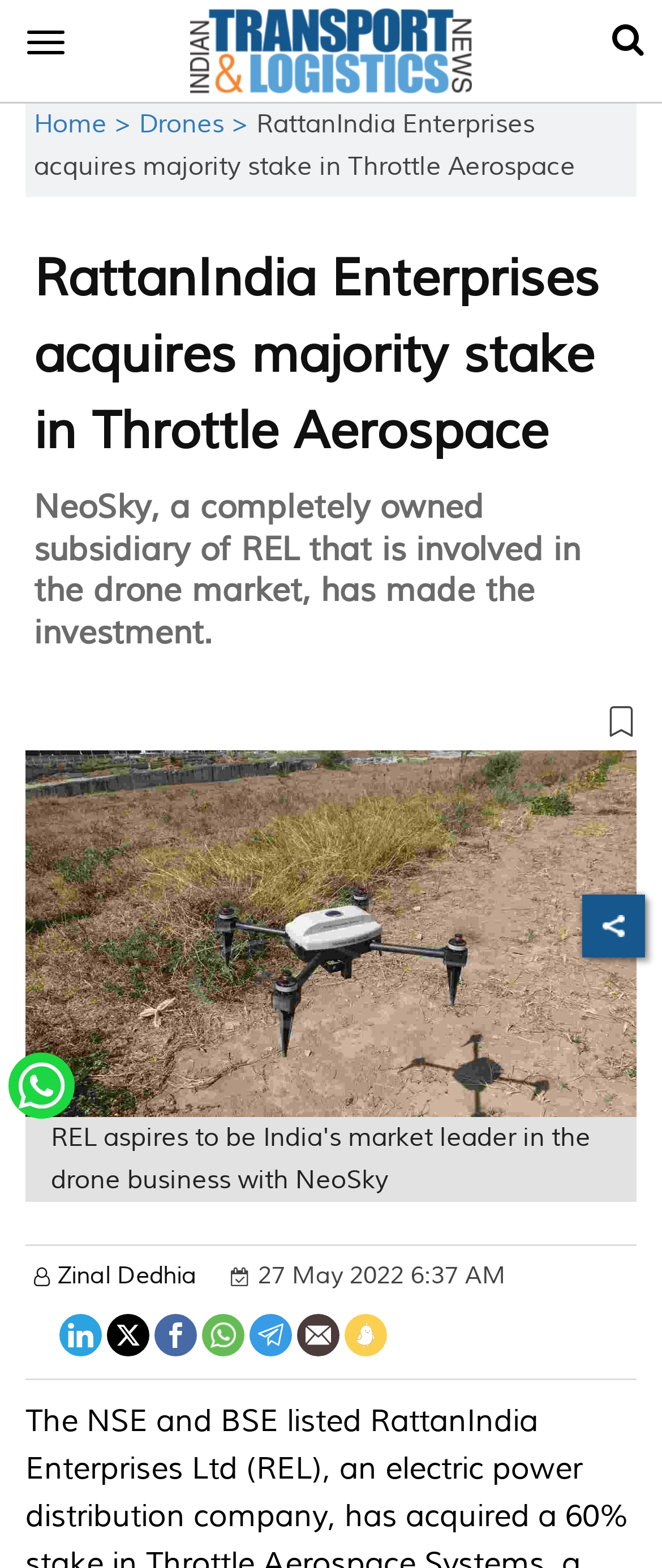Respond to the question below with a single word or phrase:
What is the name of the subsidiary involved in the drone market?

NeoSky